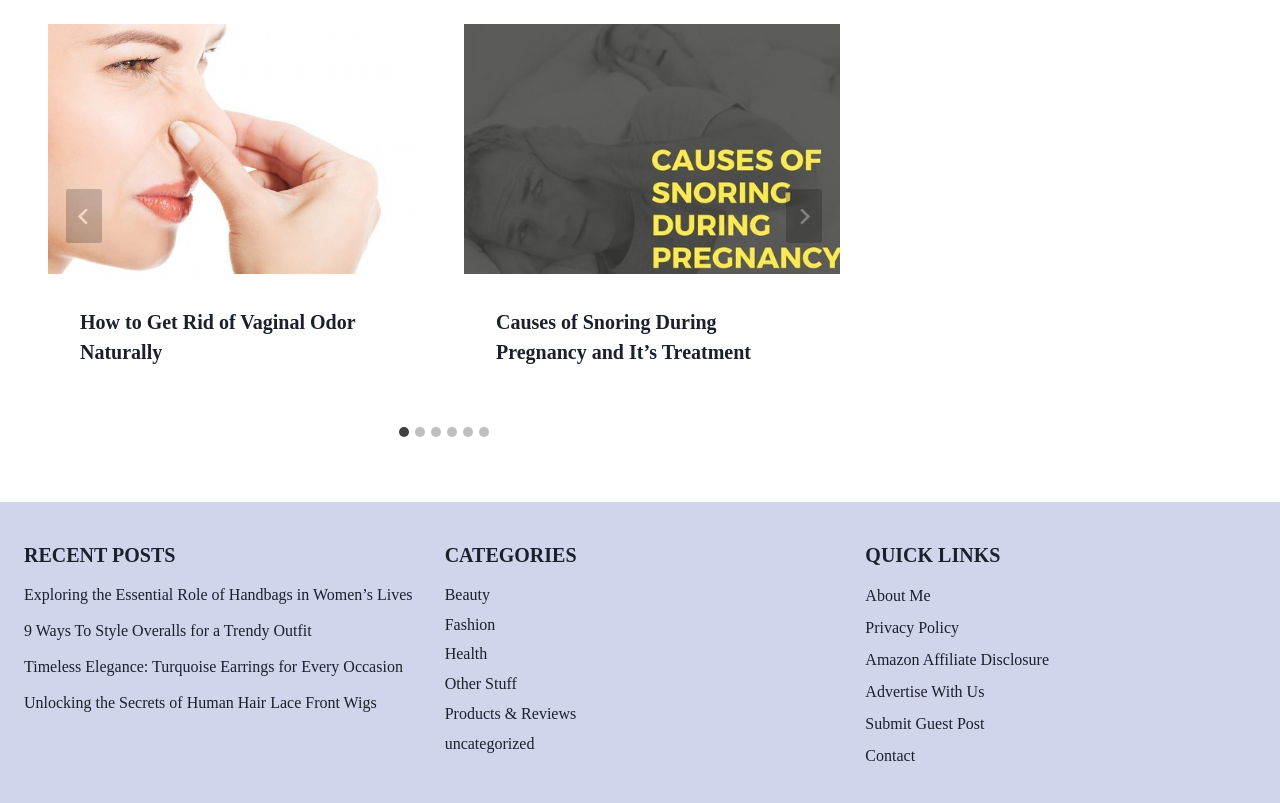Locate the bounding box coordinates of the clickable region necessary to complete the following instruction: "Go to the last slide". Provide the coordinates in the format of four float numbers between 0 and 1, i.e., [left, top, right, bottom].

[0.052, 0.235, 0.08, 0.302]